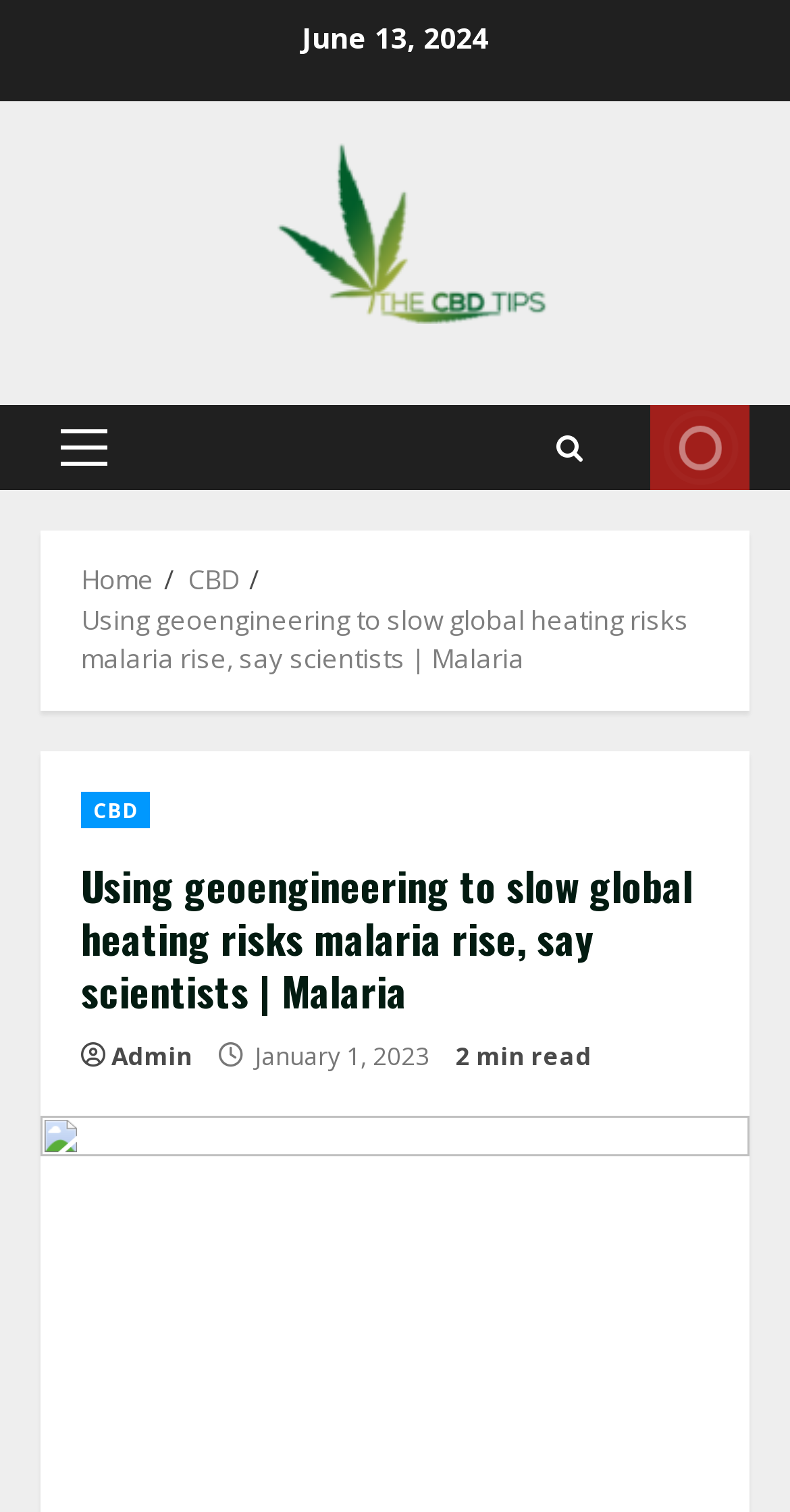How long does it take to read the article?
Look at the image and answer the question with a single word or phrase.

2 min